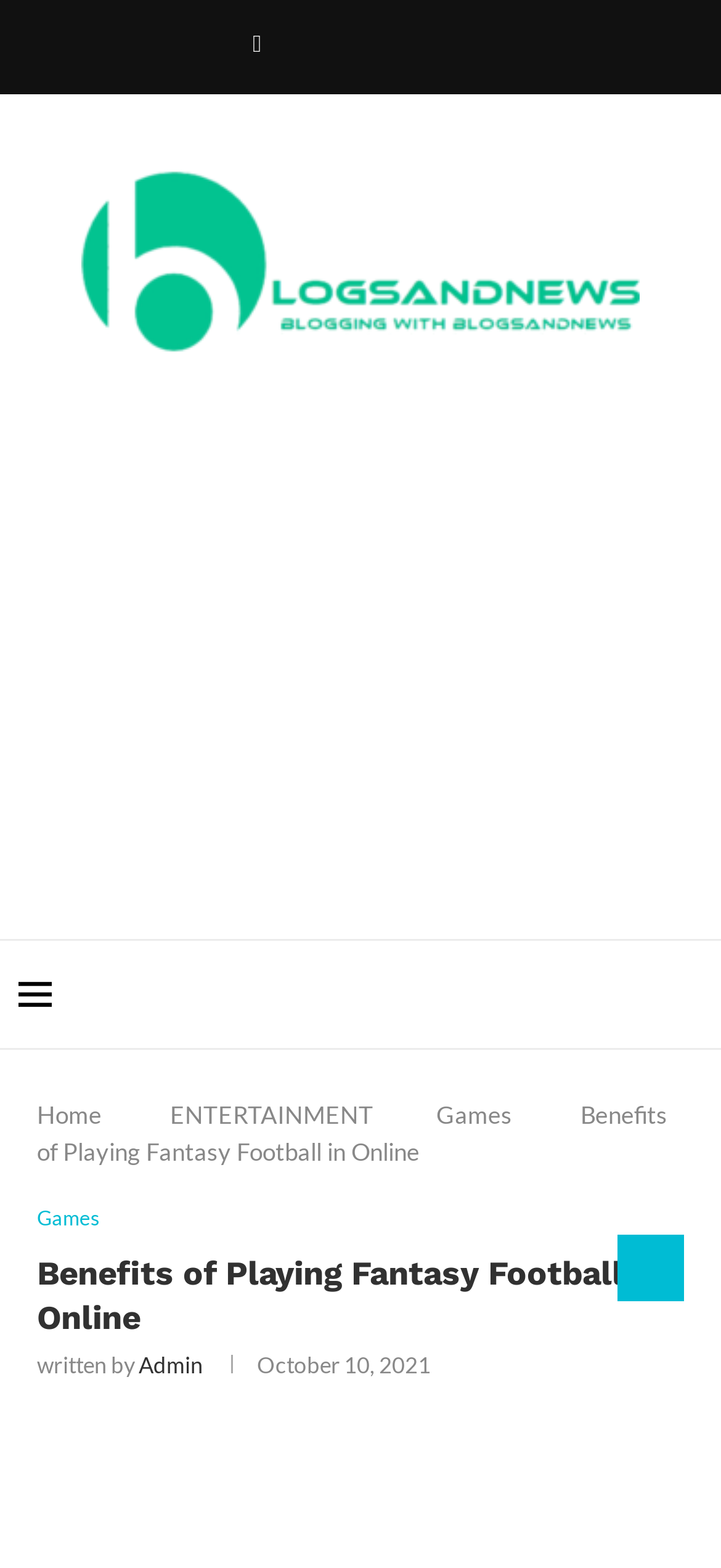What is the author of the current article?
Based on the image, respond with a single word or phrase.

Admin